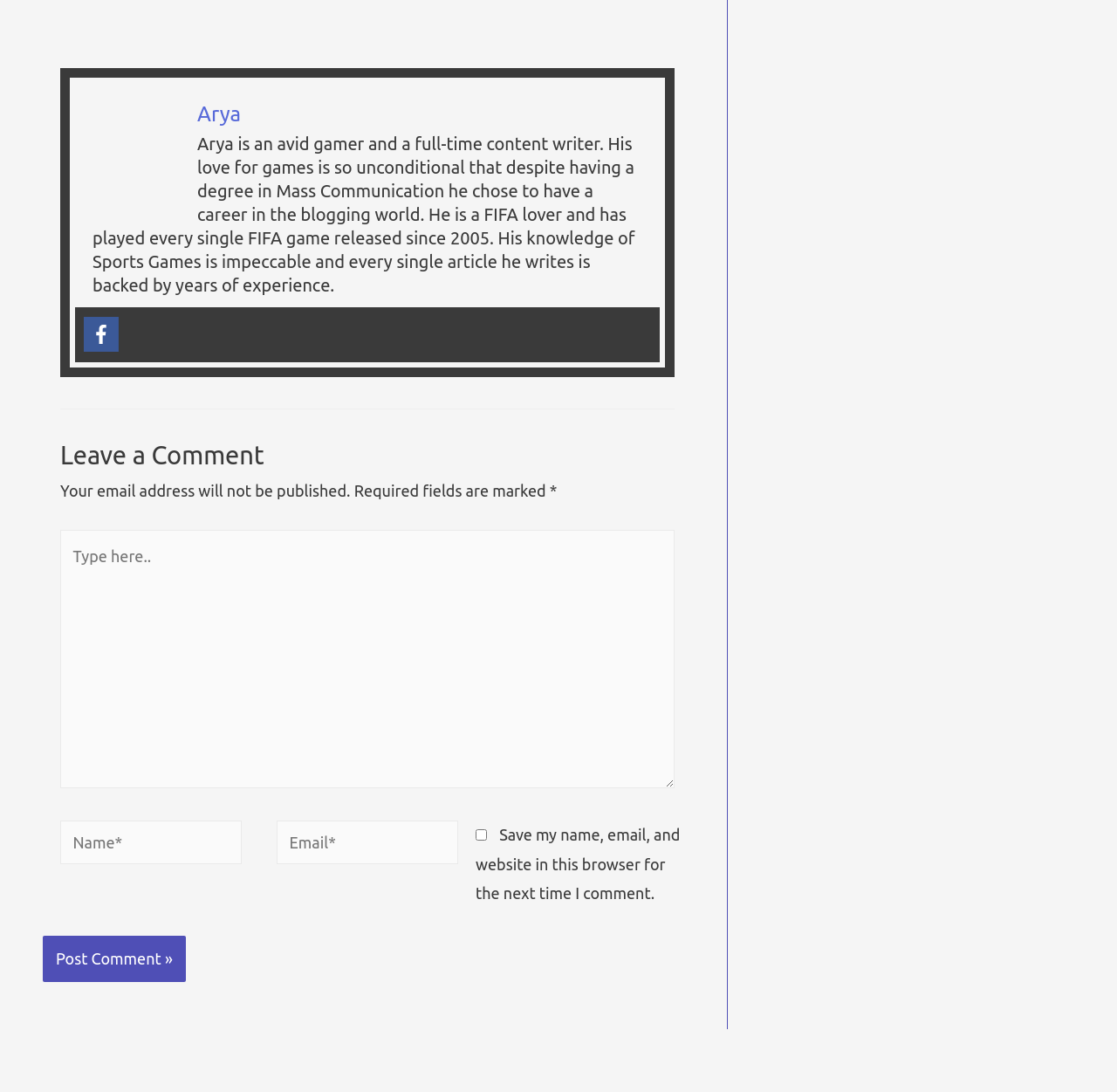What is required to post a comment?
Based on the image, answer the question in a detailed manner.

To post a comment, the user is required to fill in their name and email, as indicated by the required fields marked with an asterisk (*) next to the corresponding text boxes.